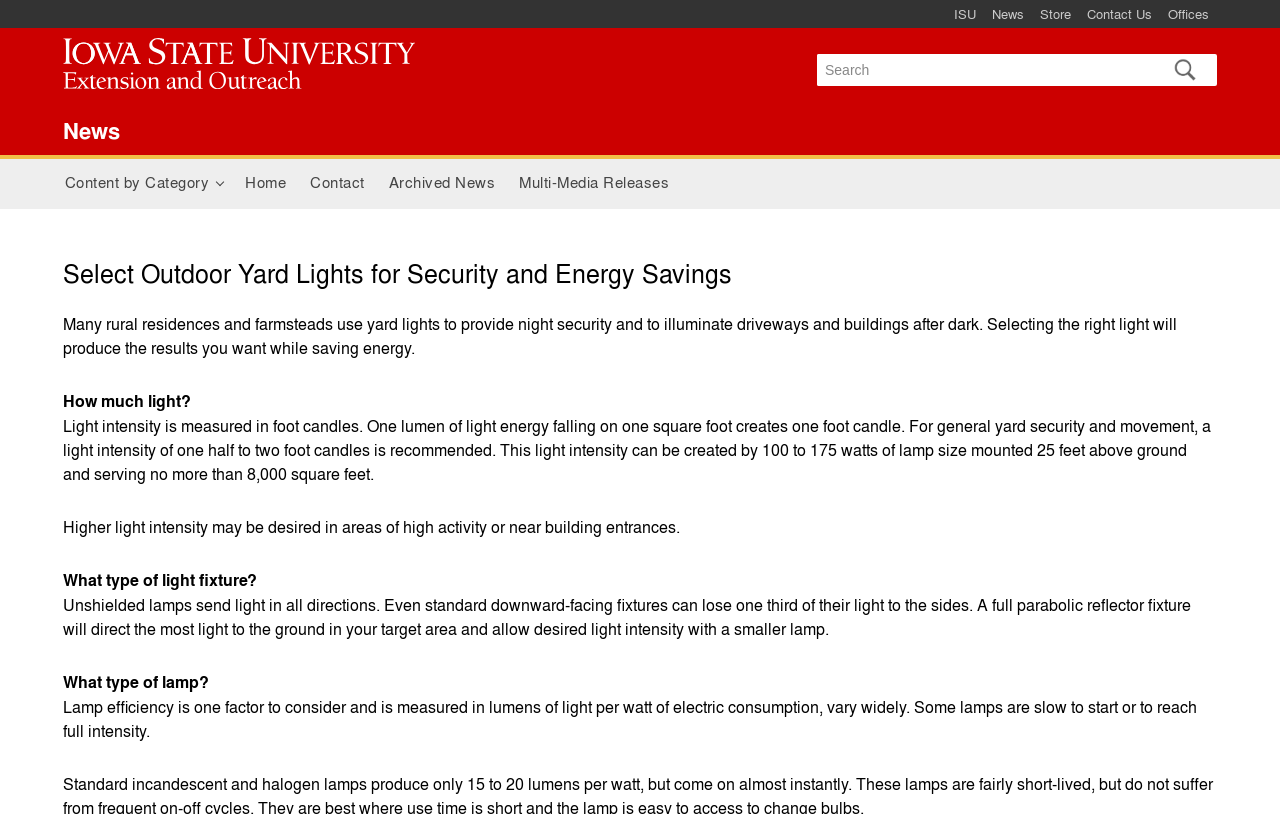Determine the coordinates of the bounding box for the clickable area needed to execute this instruction: "Select Content by Category".

[0.041, 0.196, 0.182, 0.257]